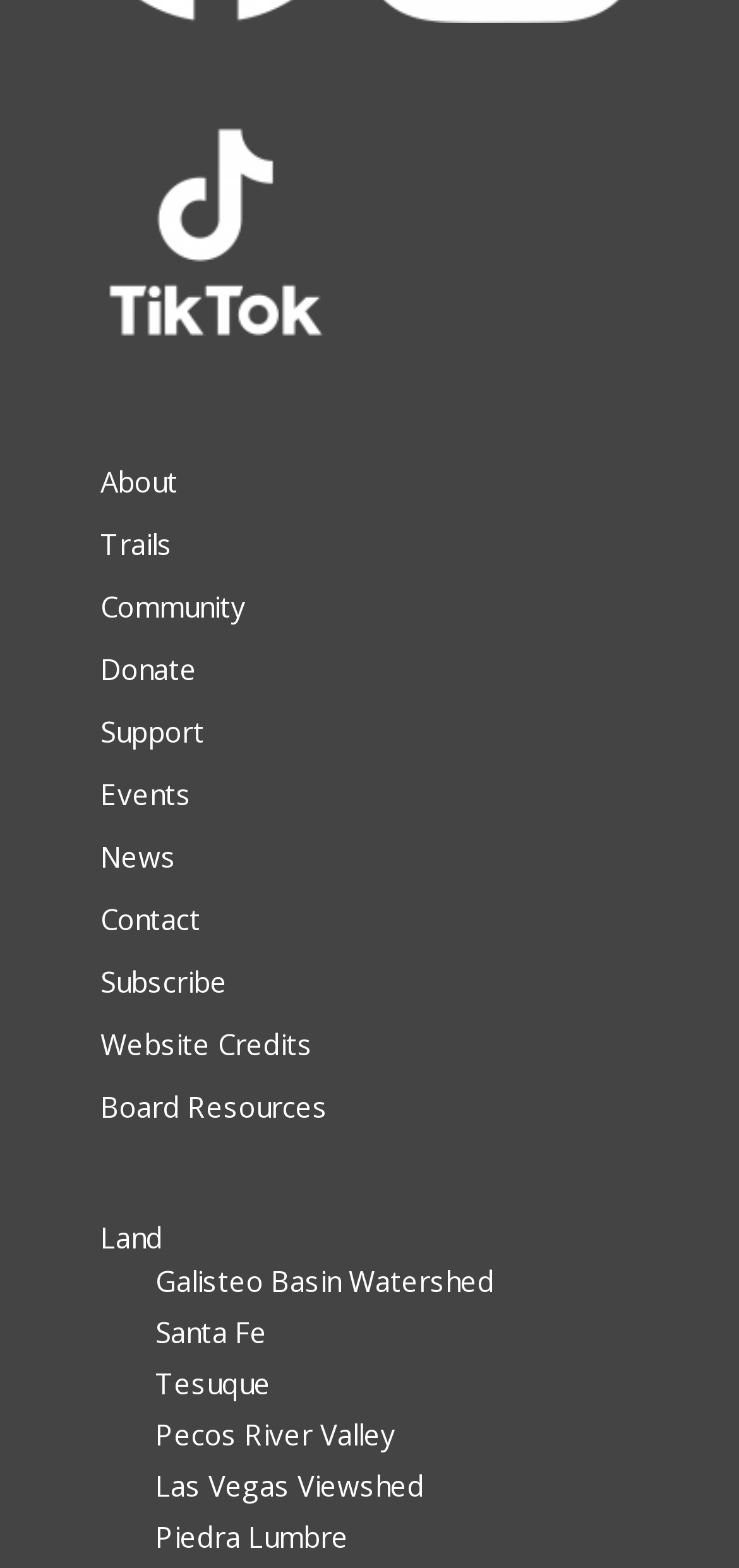Provide the bounding box coordinates for the specified HTML element described in this description: "Land". The coordinates should be four float numbers ranging from 0 to 1, in the format [left, top, right, bottom].

[0.136, 0.777, 0.221, 0.801]